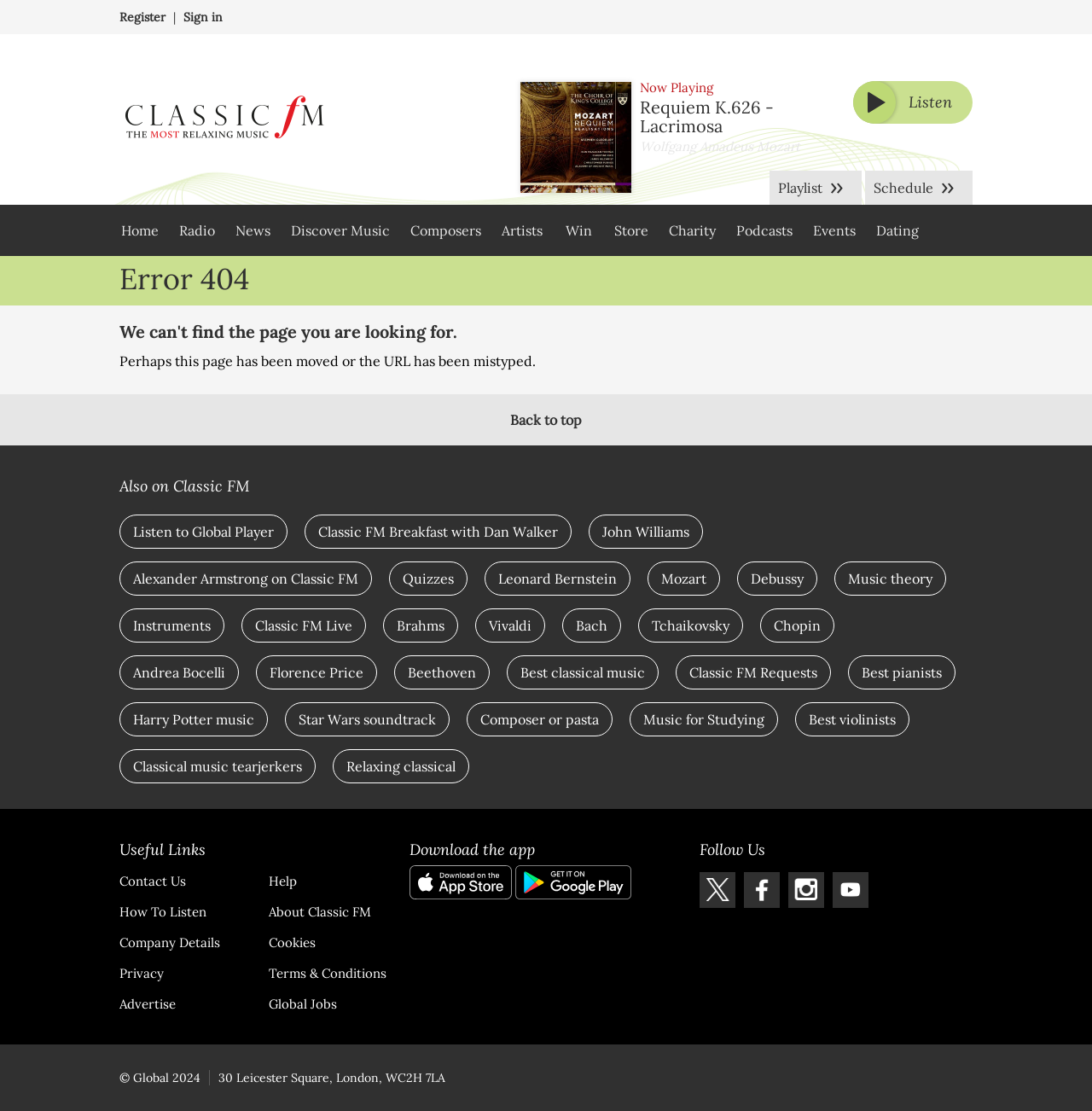What is the error message displayed on the webpage?
Provide a fully detailed and comprehensive answer to the question.

The error message can be found in the static text element with the text 'Error 404' at the top of the webpage, indicating that the page cannot be found.